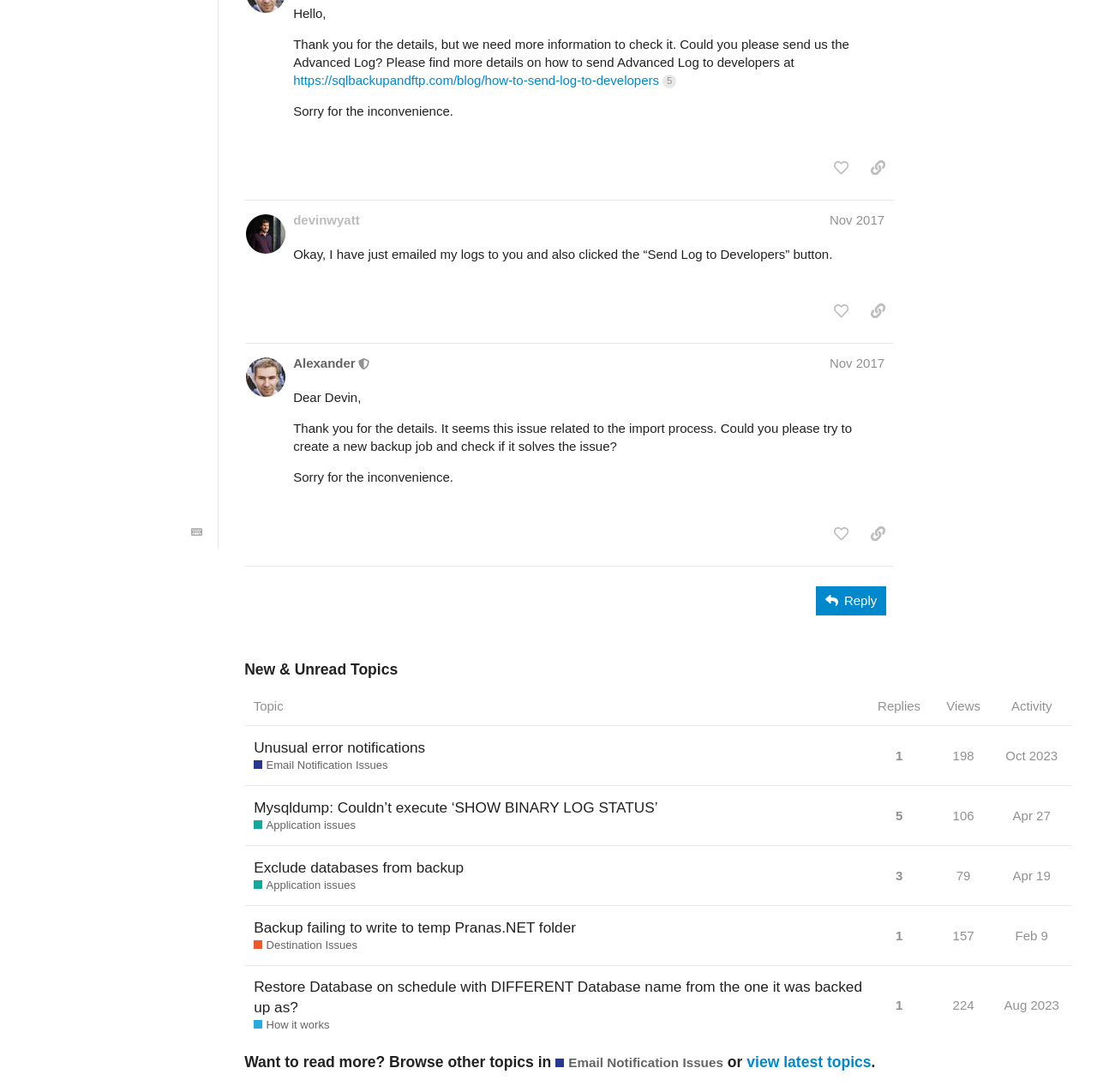Using the webpage screenshot and the element description Destination Issues, determine the bounding box coordinates. Specify the coordinates in the format (top-left x, top-left y, bottom-right x, bottom-right y) with values ranging from 0 to 1.

[0.231, 0.859, 0.326, 0.873]